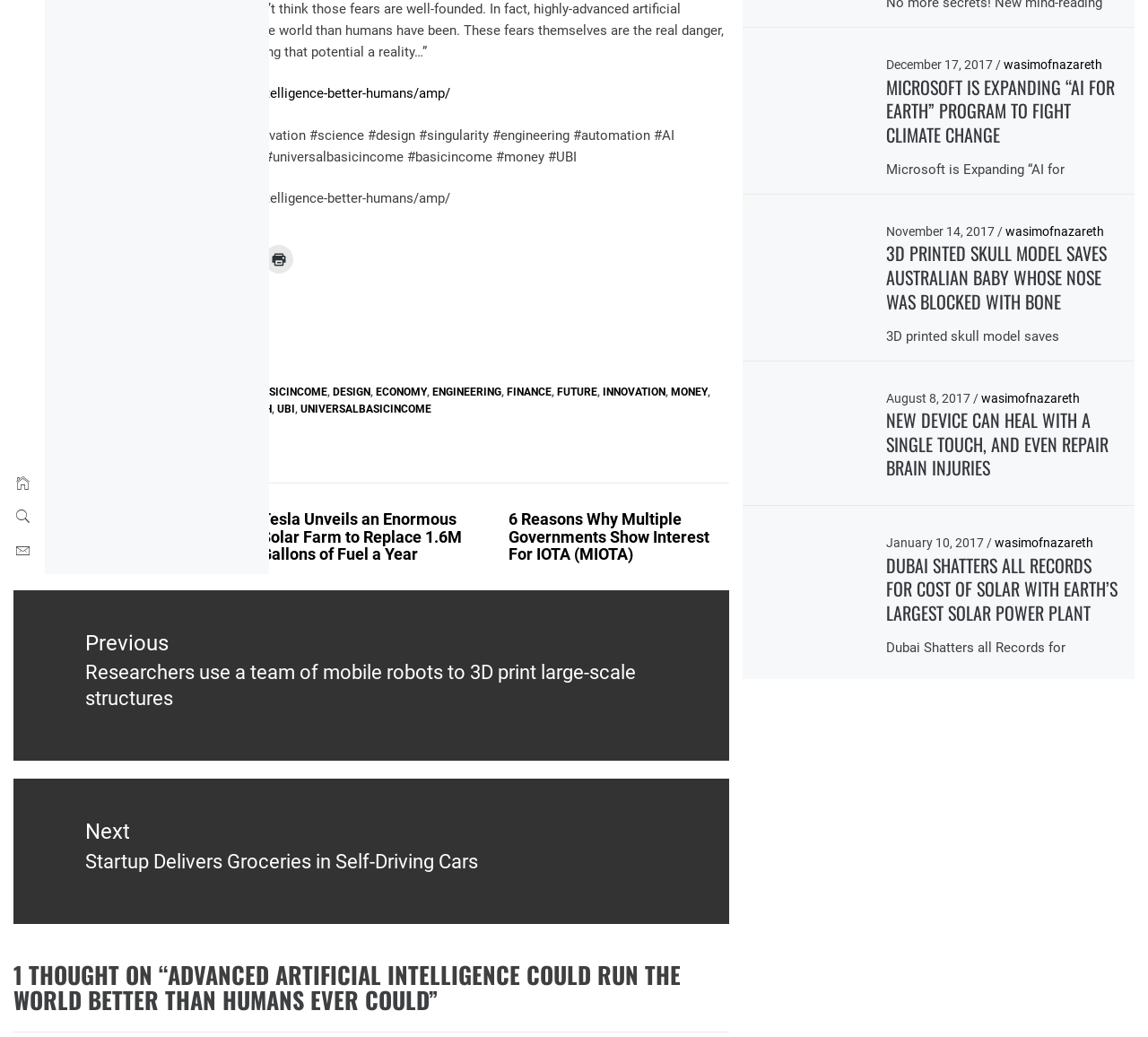Using the given element description, provide the bounding box coordinates (top-left x, top-left y, bottom-right x, bottom-right y) for the corresponding UI element in the screenshot: design

[0.524, 0.524, 0.557, 0.536]